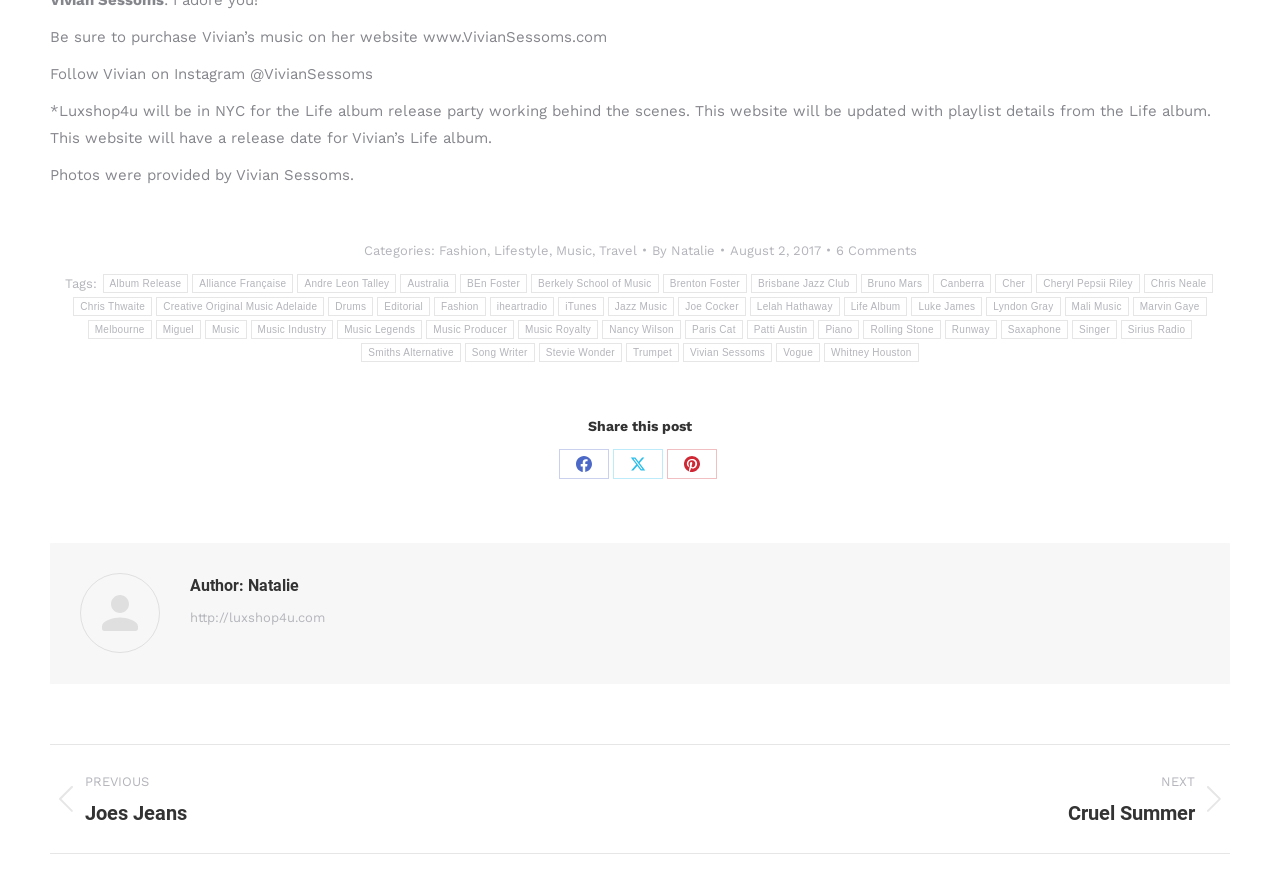Identify the bounding box coordinates for the element that needs to be clicked to fulfill this instruction: "View categories". Provide the coordinates in the format of four float numbers between 0 and 1: [left, top, right, bottom].

[0.284, 0.279, 0.343, 0.296]